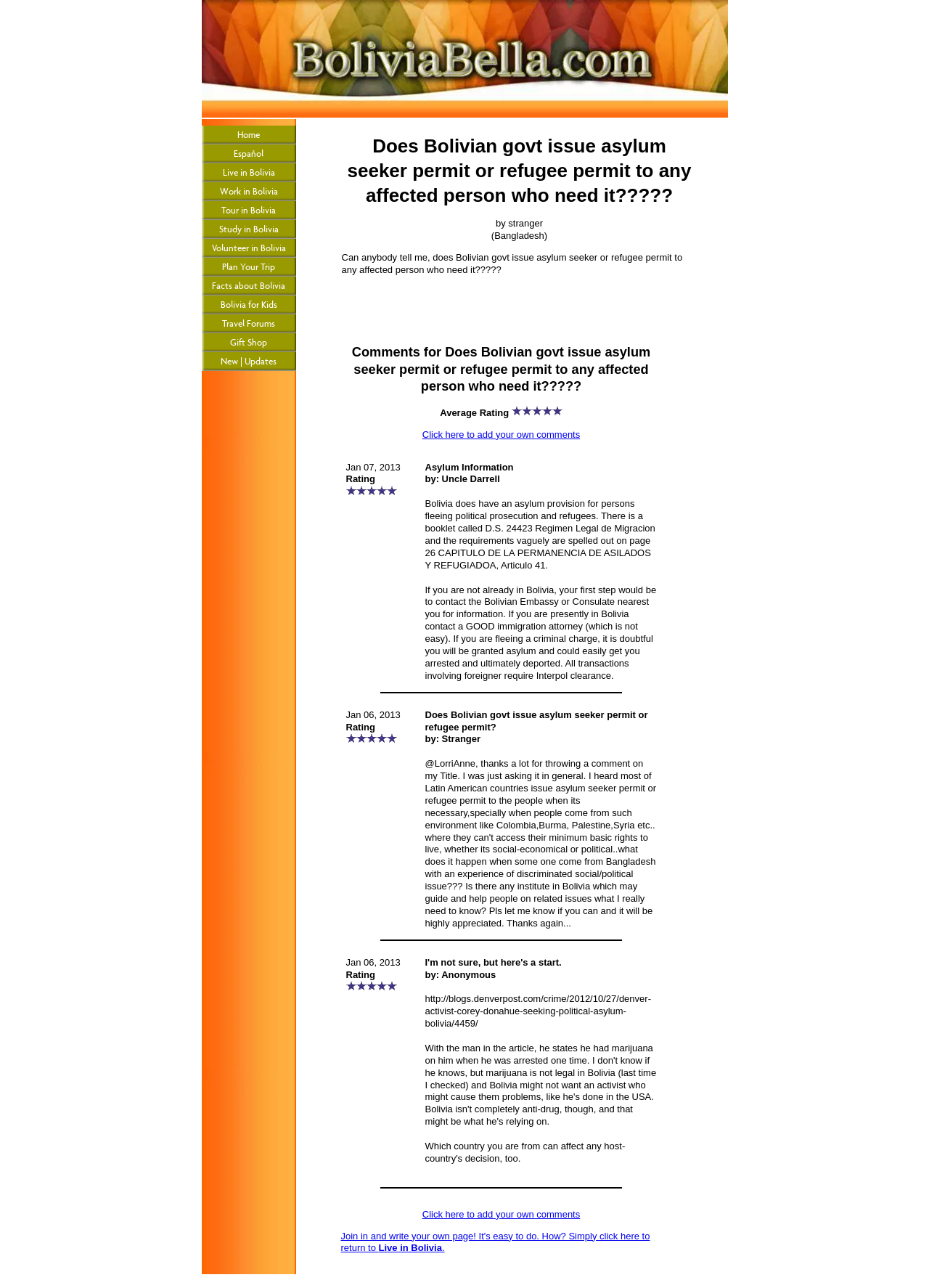Identify the bounding box coordinates of the region I need to click to complete this instruction: "Click to add your own comments".

[0.454, 0.333, 0.624, 0.341]